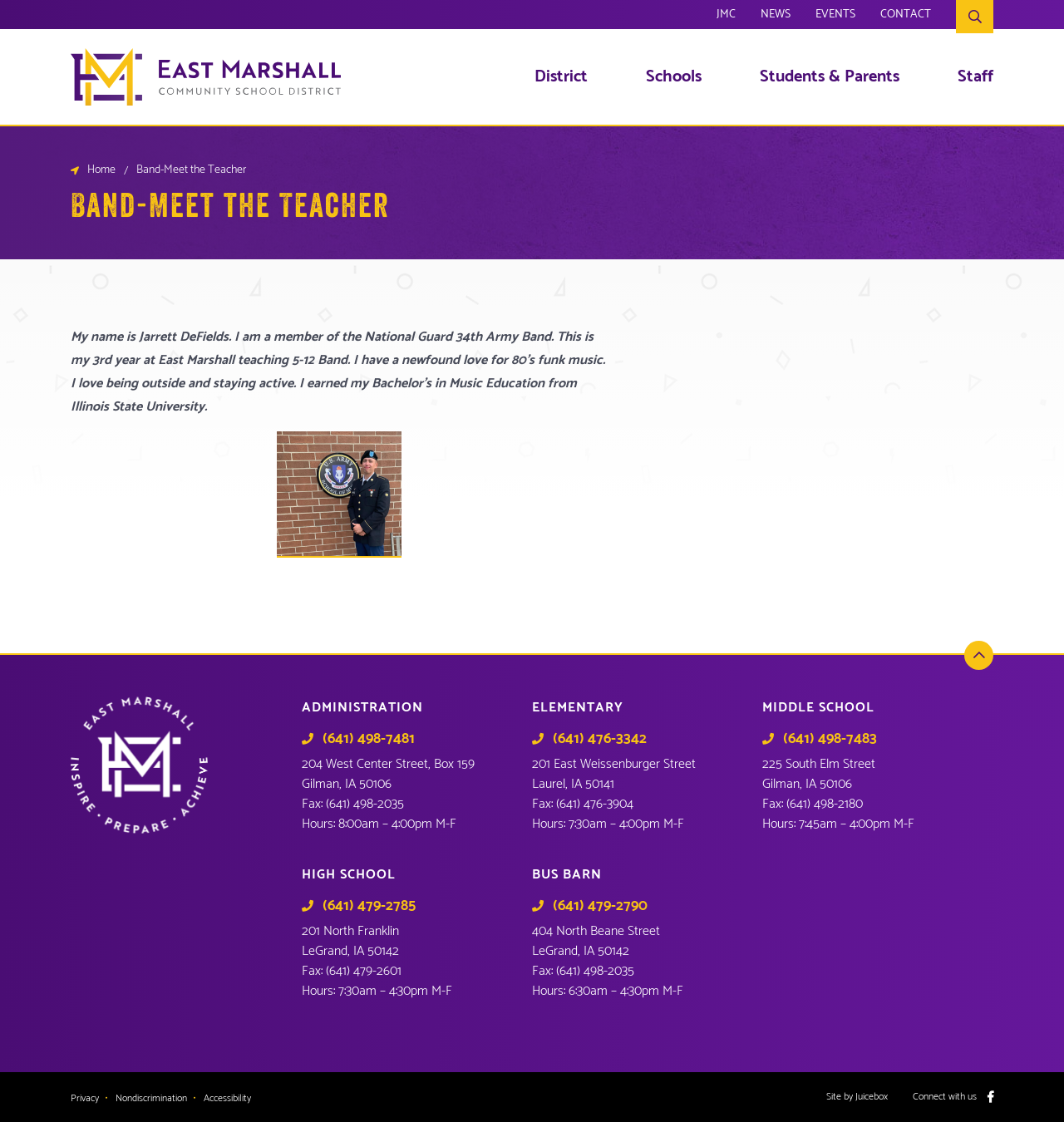Identify the main heading of the webpage and provide its text content.

Band-Meet the Teacher